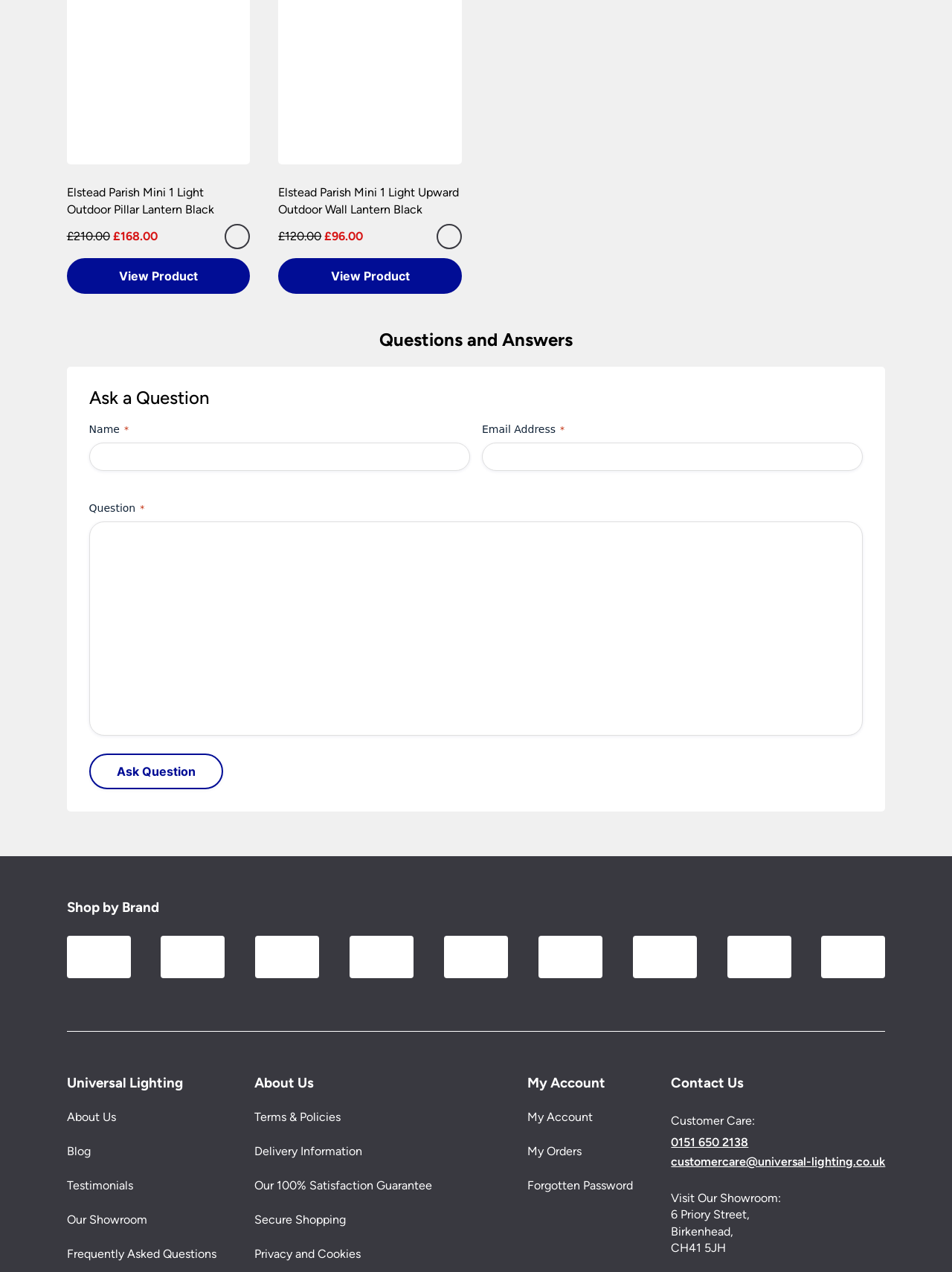Locate the bounding box coordinates of the clickable region necessary to complete the following instruction: "View Product". Provide the coordinates in the format of four float numbers between 0 and 1, i.e., [left, top, right, bottom].

[0.07, 0.203, 0.263, 0.231]